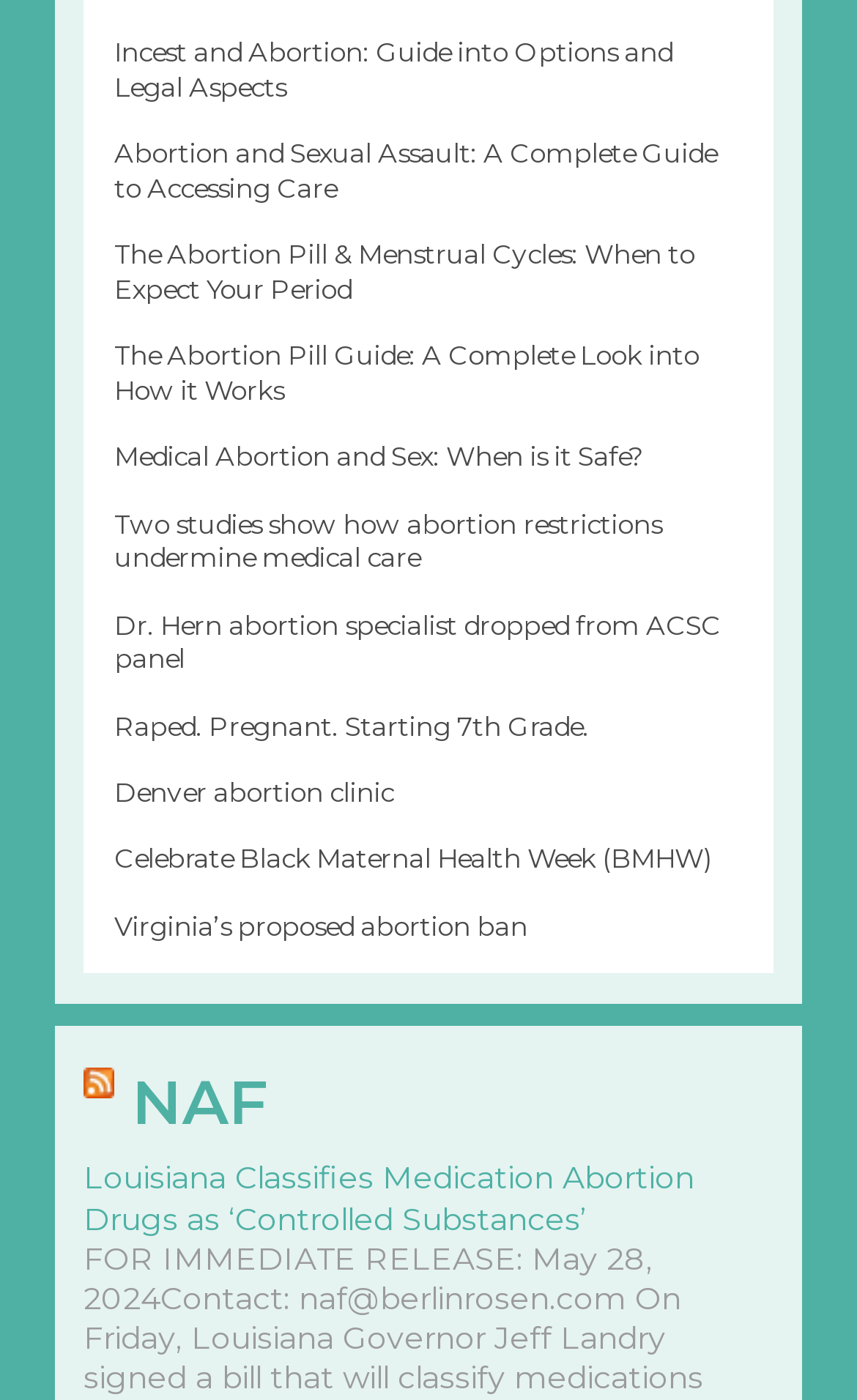Calculate the bounding box coordinates of the UI element given the description: "Virginia’s proposed abortion ban".

[0.133, 0.649, 0.615, 0.673]